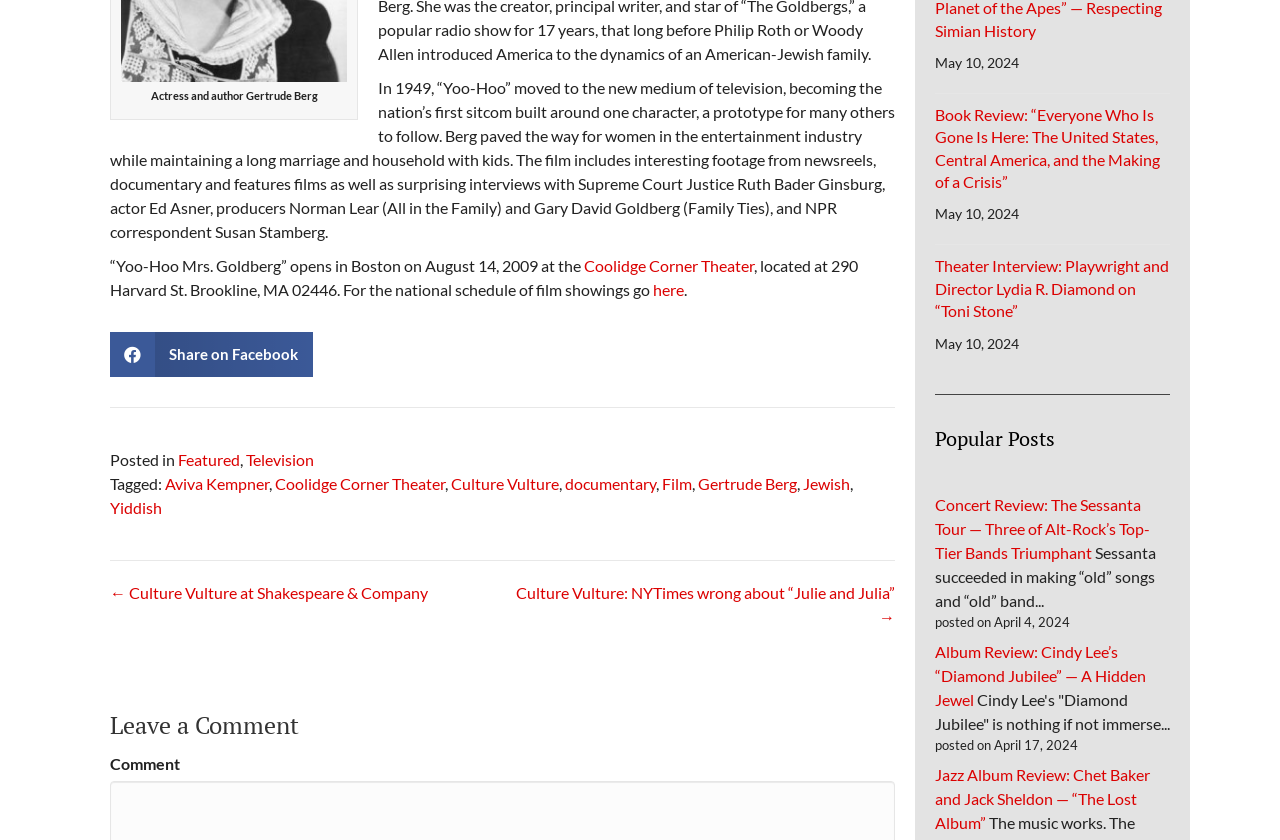Find the bounding box coordinates for the UI element that matches this description: "Television".

[0.192, 0.535, 0.245, 0.558]